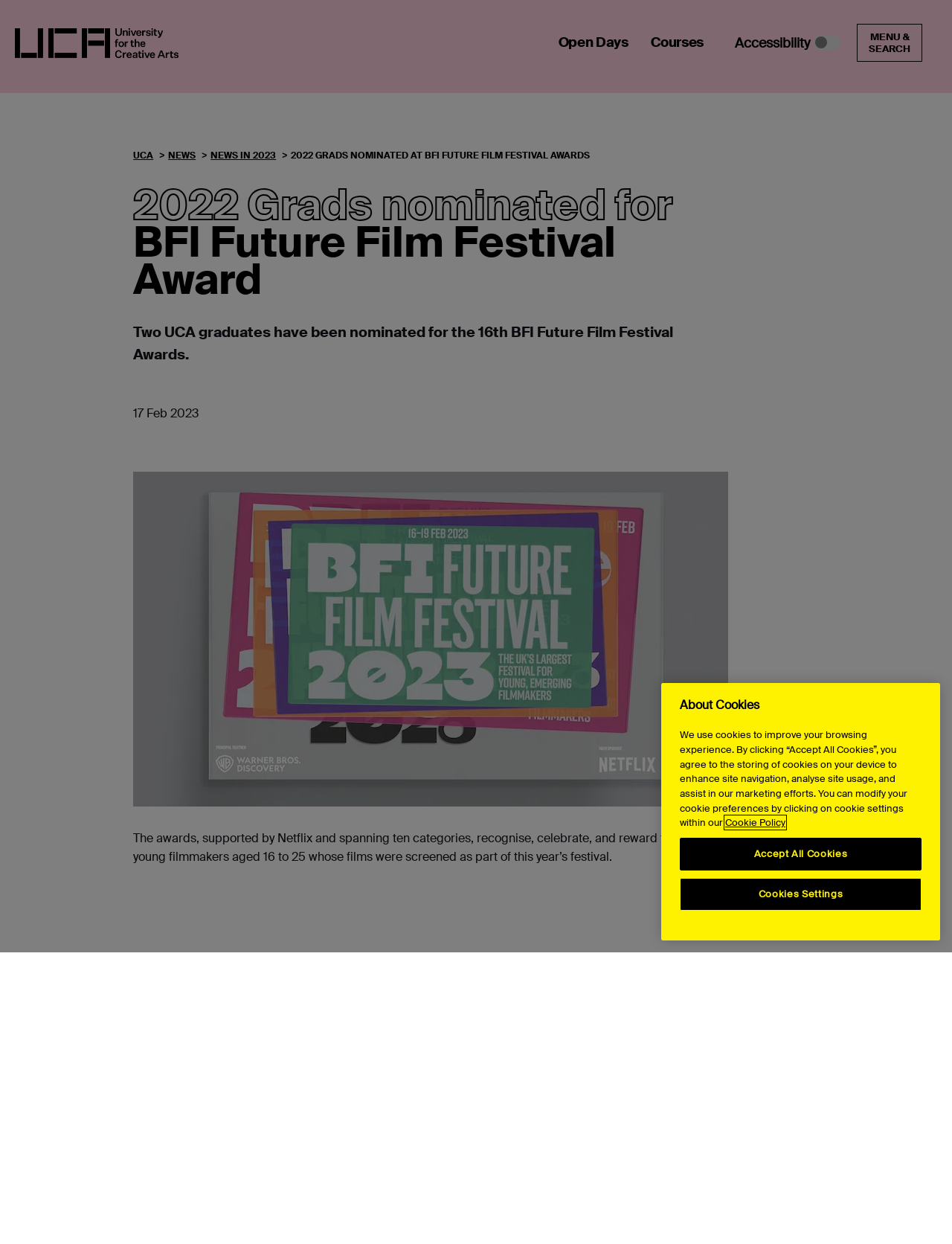What is the format of the video on the webpage?
We need a detailed and meticulous answer to the question.

I found the answer by looking at the iframe element on the webpage, which has the description 'YouTube video player'. This suggests that the video is a YouTube video.